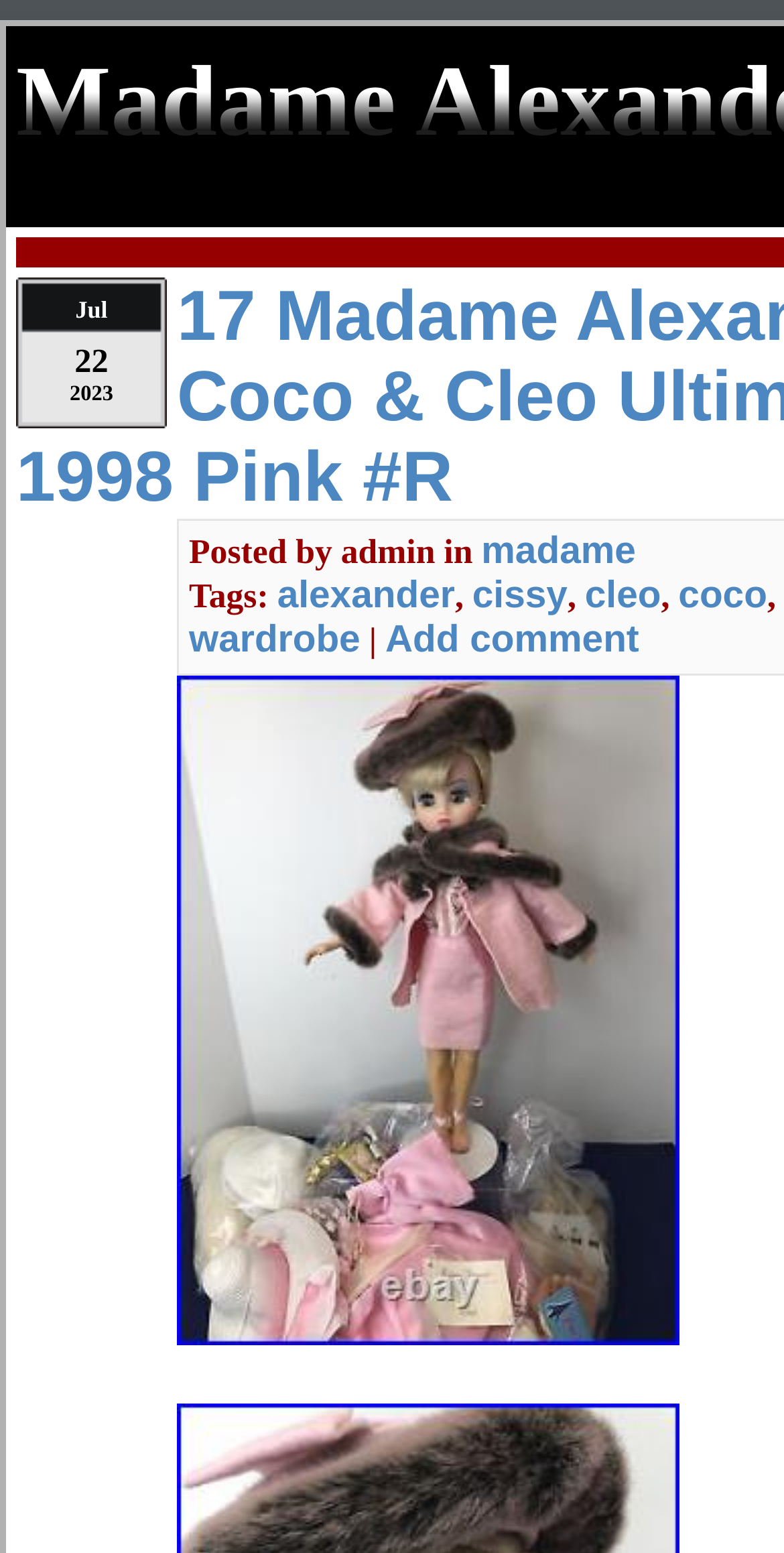Describe every aspect of the webpage comprehensively.

The webpage appears to be a blog post about Madame Alexander dolls. At the top, there is a date section with the month "Jul" and the day "22" followed by the year "2023". Below this, there is a section indicating that the post was written by "admin" in a category labeled "madame". 

To the right of the author information, there is a tags section with links to related topics, including "alexander", "cissy", "cleo", "coco", and "wardrobe". 

Further down, there is a title section with a link to the post "17 Madame Alexander Cissy Doll Coco & Cleo Ultimate Wardrobe 1998 Pink #R". Below this title, there is an image of the doll, which takes up a significant portion of the page. 

At the bottom of the page, there is a link to "Add comment", suggesting that users can engage with the post by leaving a comment.